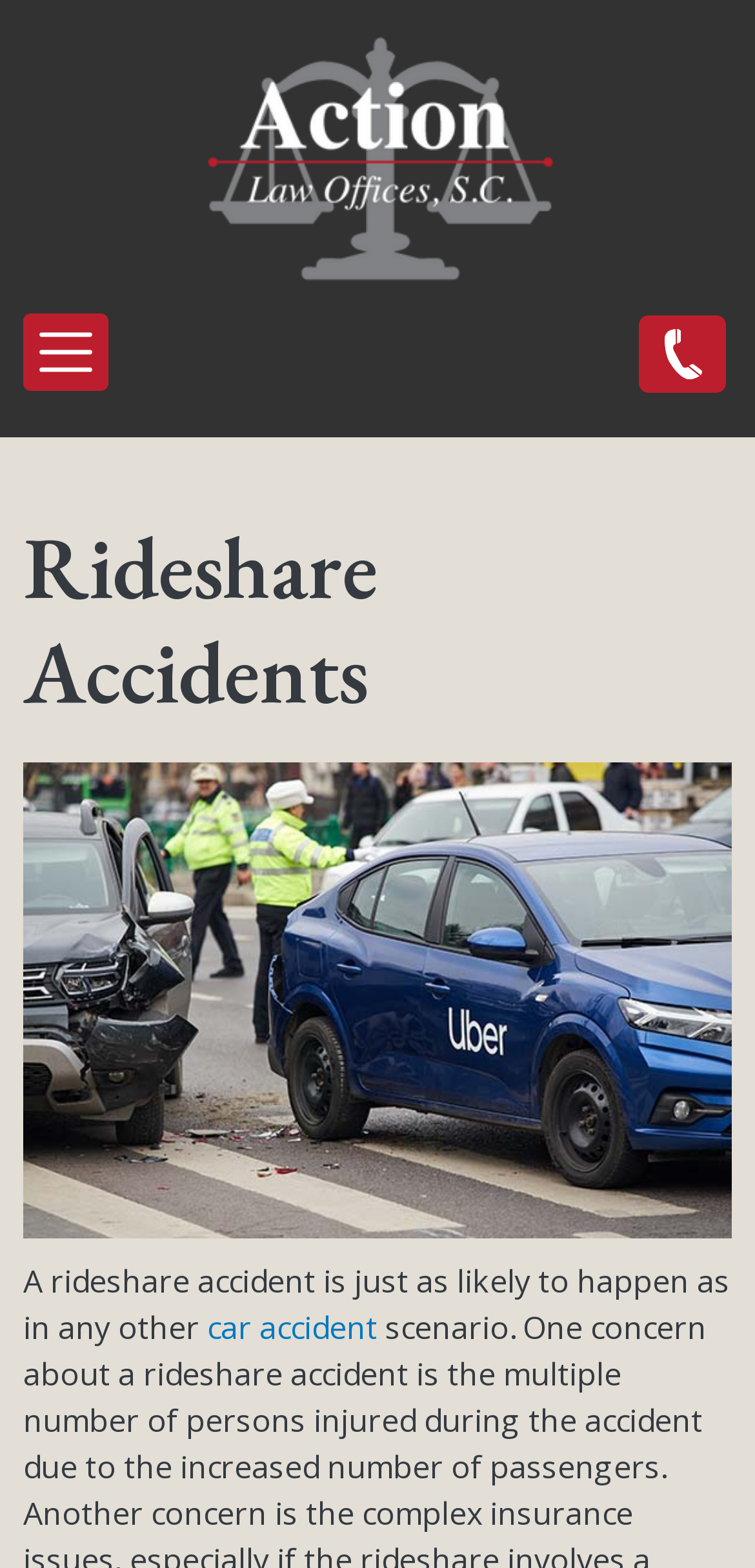What is compared to a rideshare accident?
Give a detailed explanation using the information visible in the image.

I found the comparison by looking at the link element with the text 'car accident' which is located in the paragraph that starts with 'A rideshare accident is just as likely to happen as in any other...'.